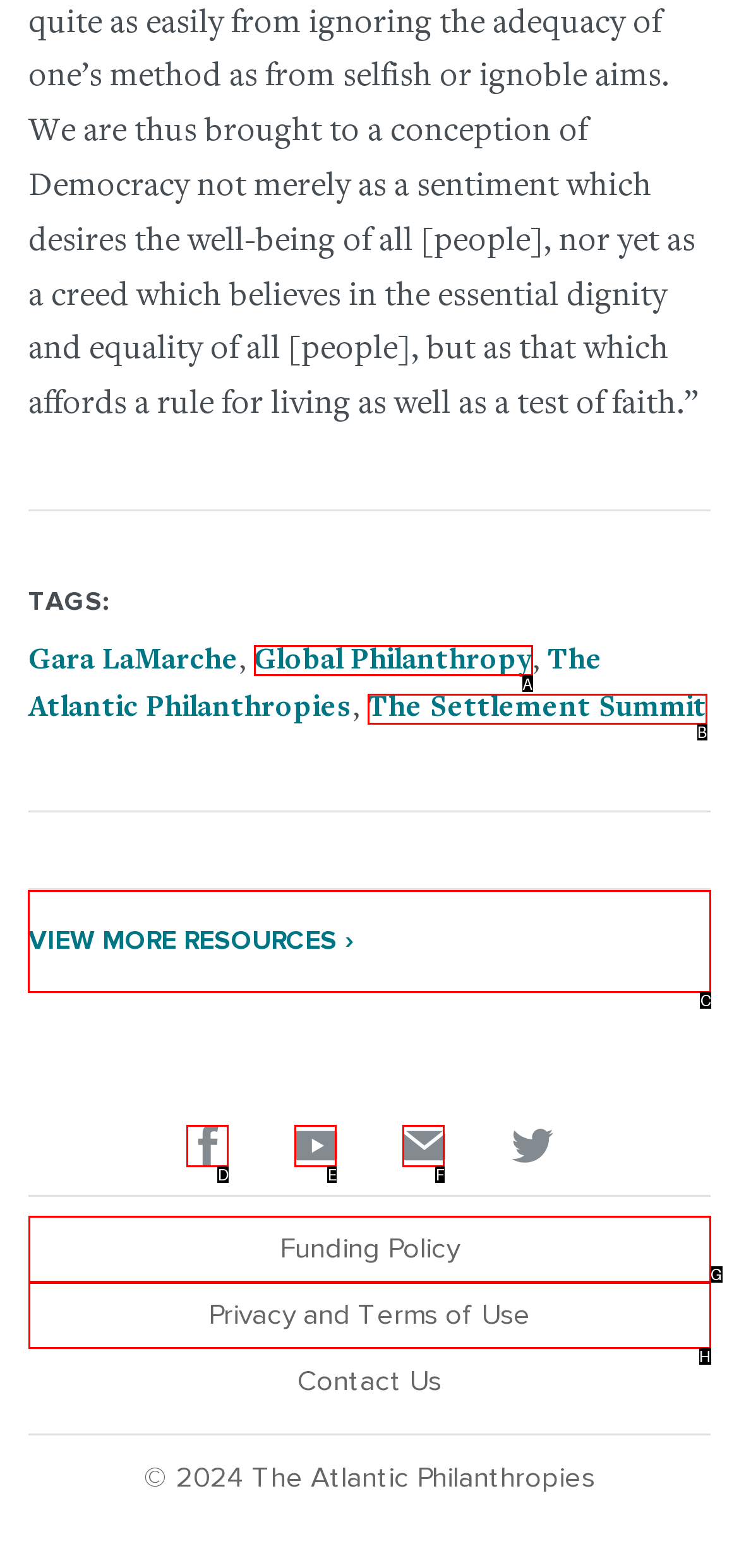Select the letter of the option that should be clicked to achieve the specified task: View more resources. Respond with just the letter.

C